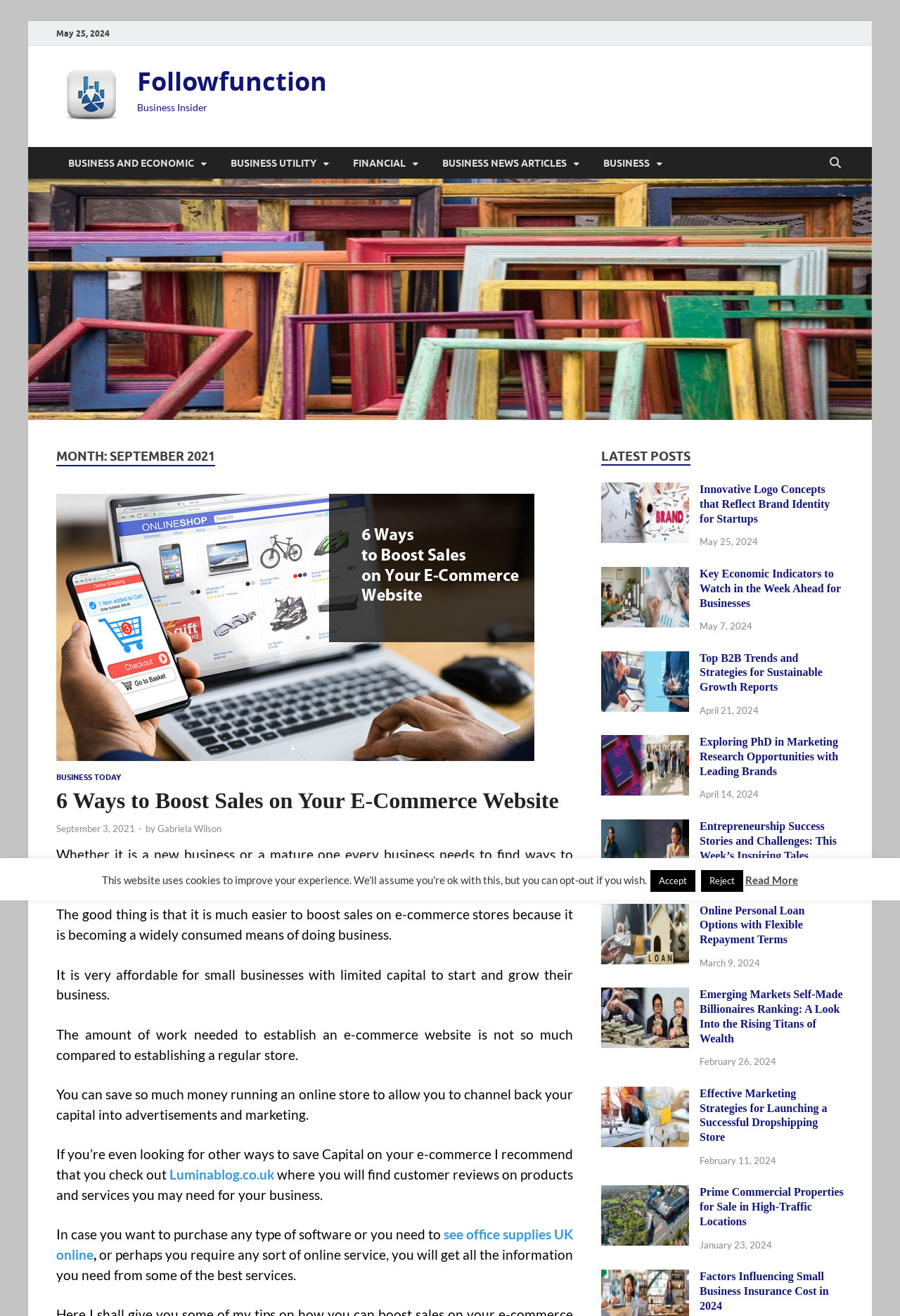Locate the bounding box coordinates of the area to click to fulfill this instruction: "Subscribe to the e-digest". The bounding box should be presented as four float numbers between 0 and 1, in the order [left, top, right, bottom].

None